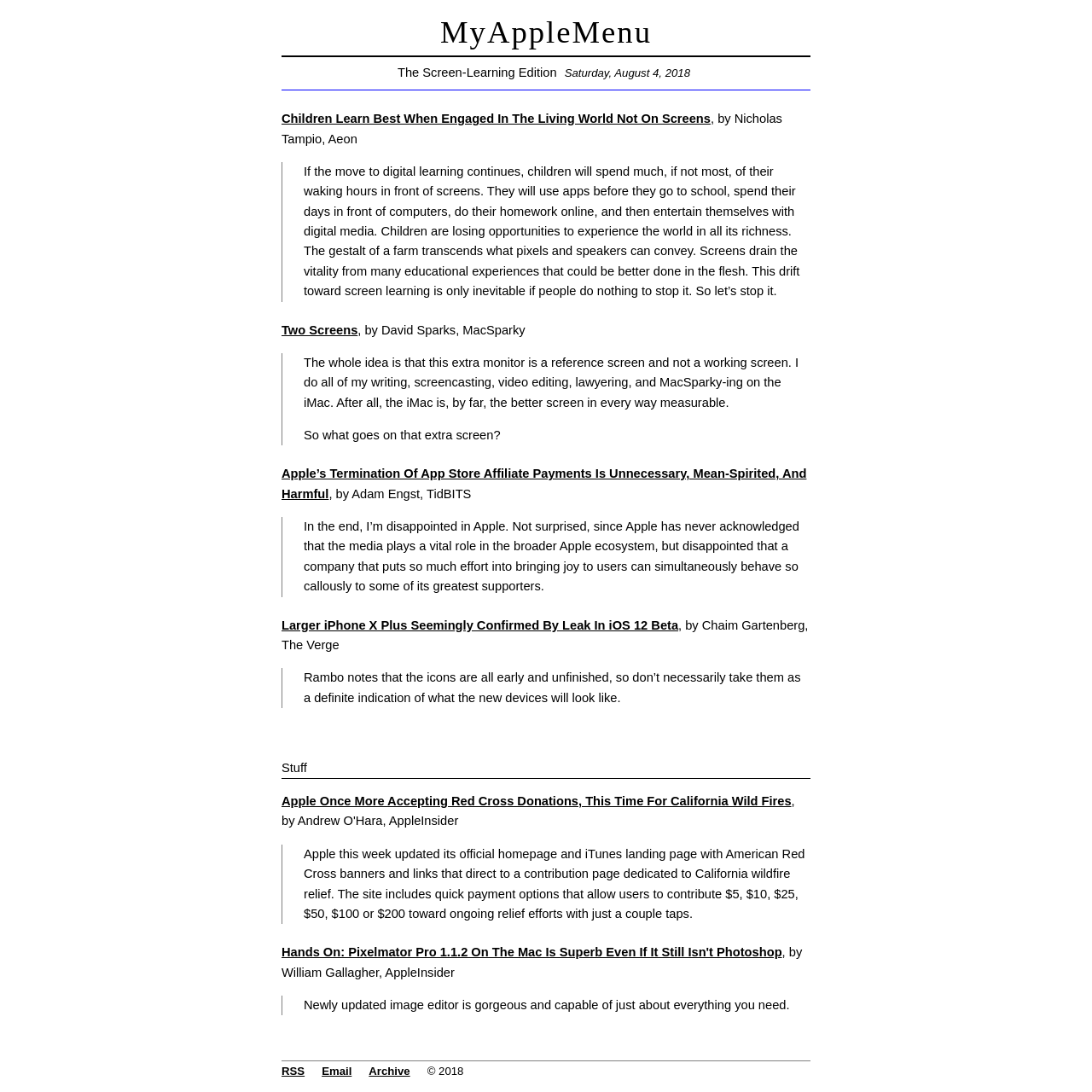What is the topic of the first article?
Answer the question using a single word or phrase, according to the image.

Children learning